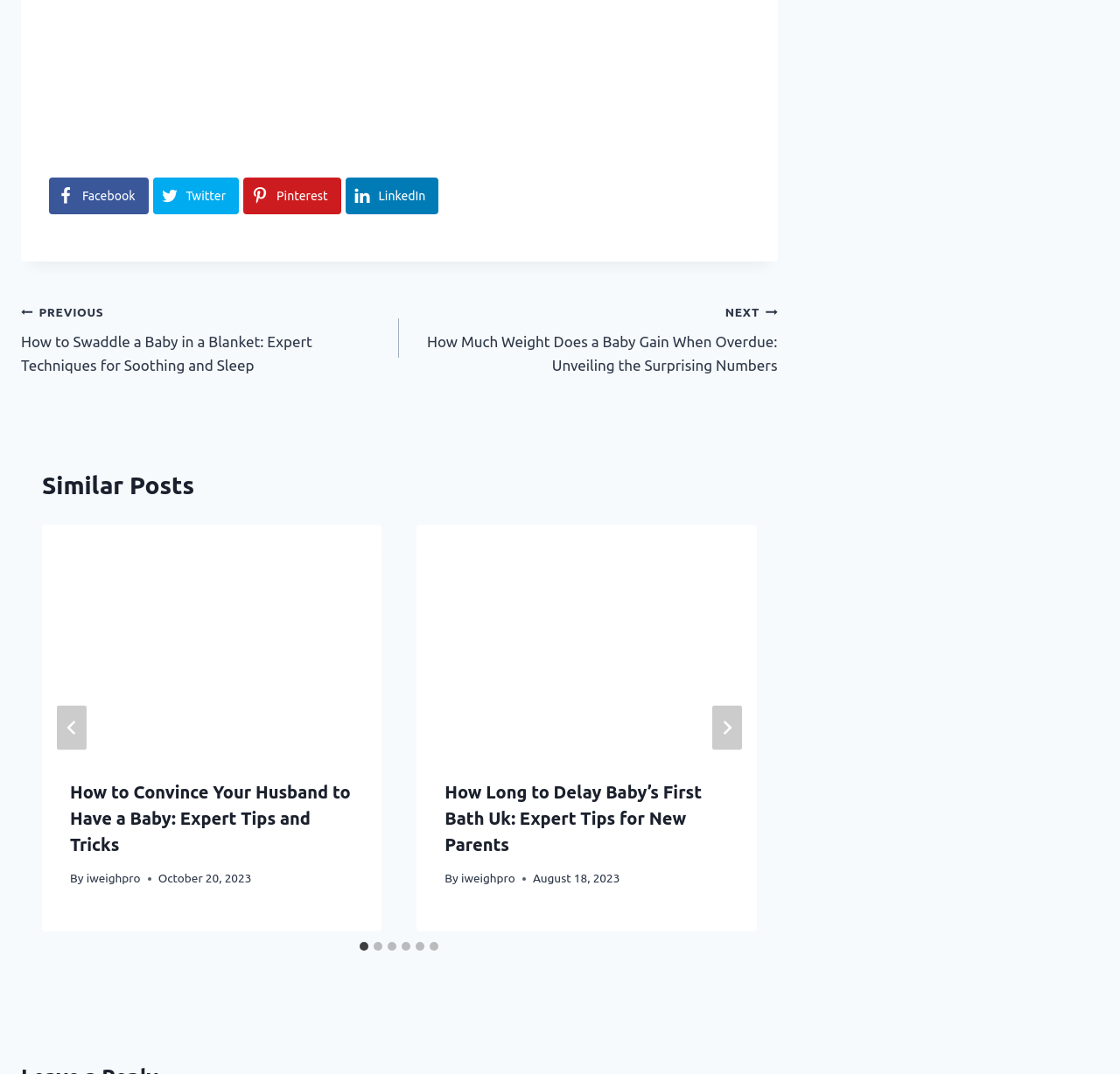Please identify the bounding box coordinates of where to click in order to follow the instruction: "Go to the previous post".

[0.019, 0.278, 0.356, 0.352]